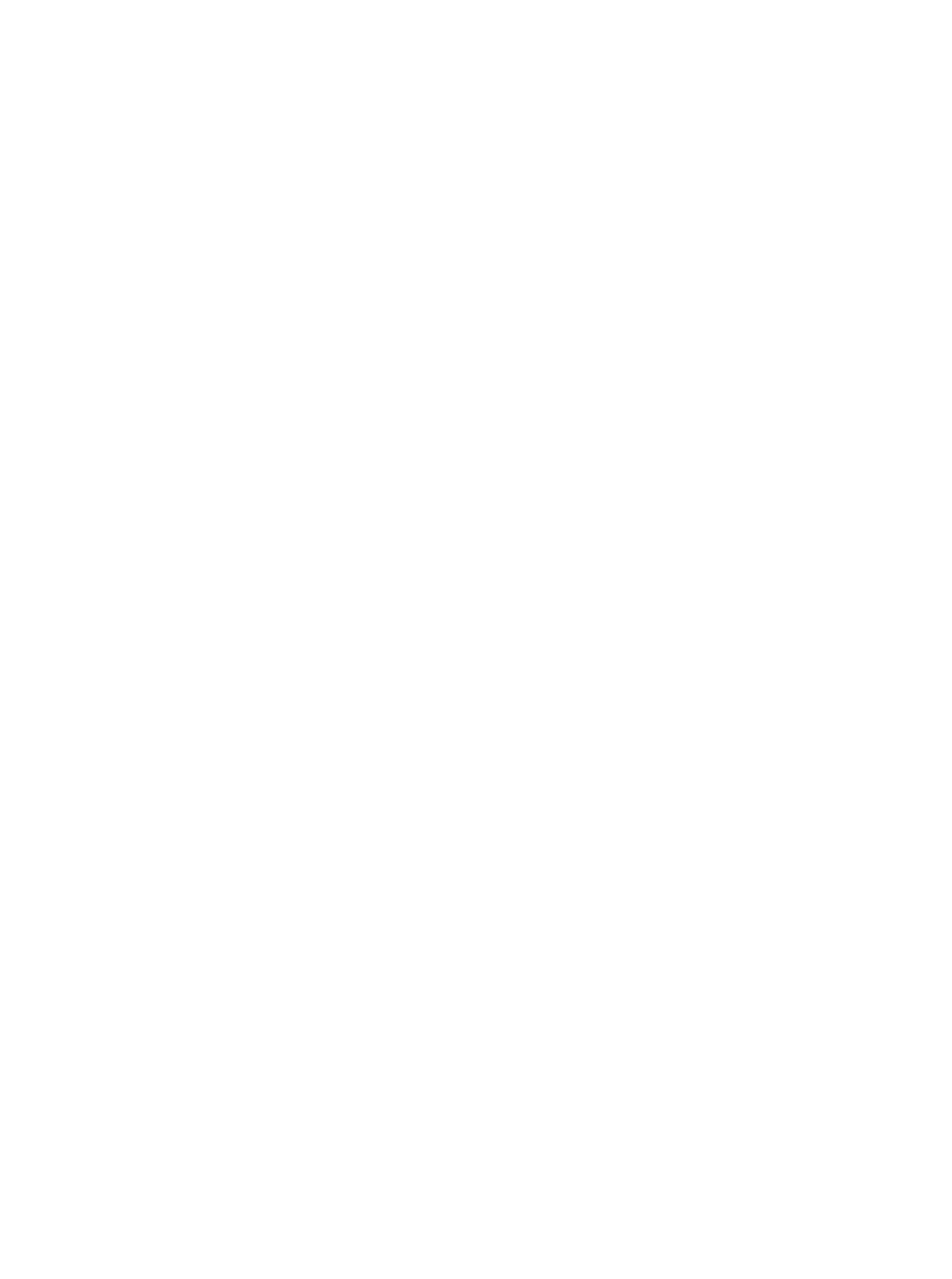Identify the coordinates of the bounding box for the element described below: "Smartnmagic". Return the coordinates as four float numbers between 0 and 1: [left, top, right, bottom].

[0.127, 0.658, 0.278, 0.681]